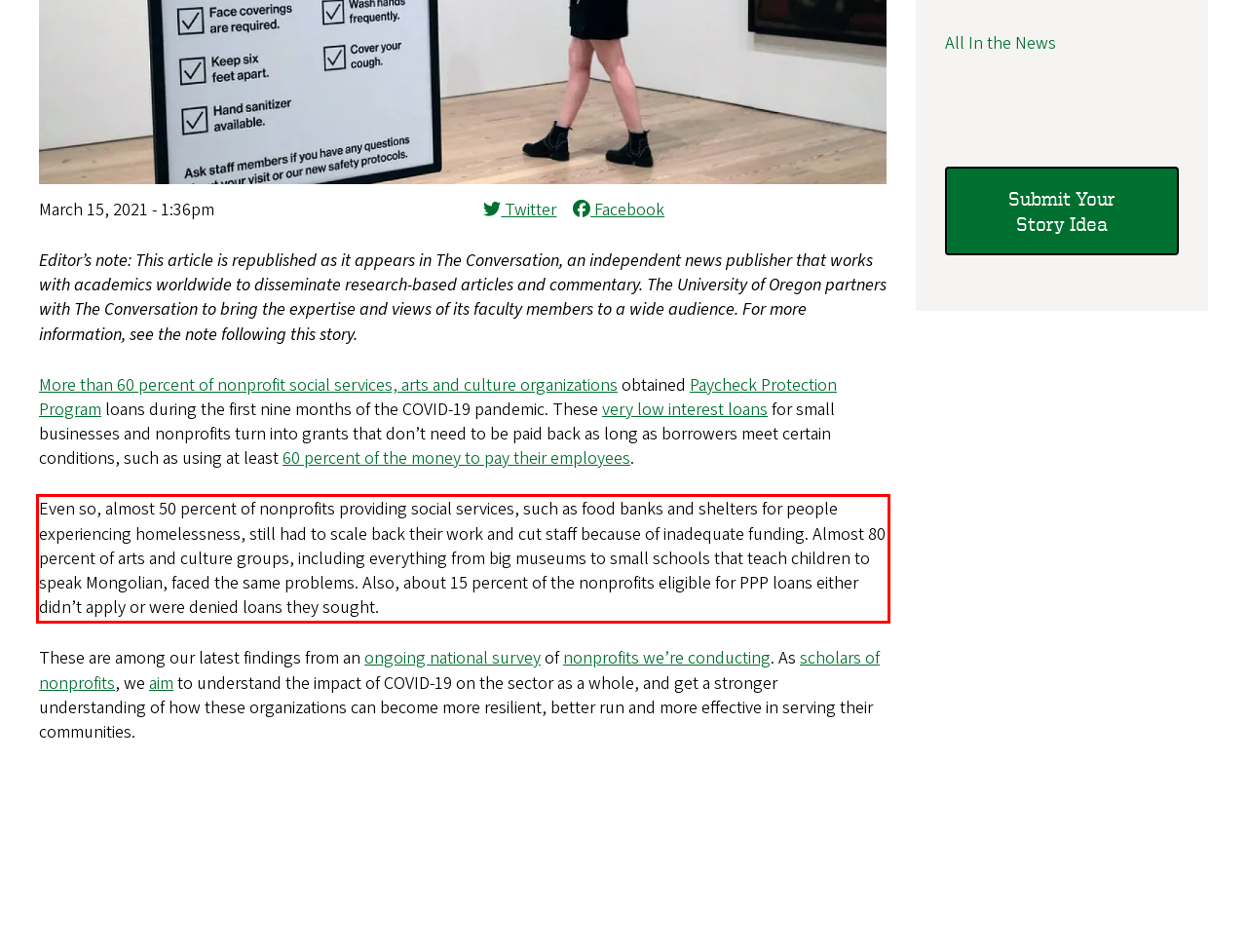Analyze the screenshot of the webpage and extract the text from the UI element that is inside the red bounding box.

Even so, almost 50 percent of nonprofits providing social services, such as food banks and shelters for people experiencing homelessness, still had to scale back their work and cut staff because of inadequate funding. Almost 80 percent of arts and culture groups, including everything from big museums to small schools that teach children to speak Mongolian, faced the same problems. Also, about 15 percent of the nonprofits eligible for PPP loans either didn’t apply or were denied loans they sought.